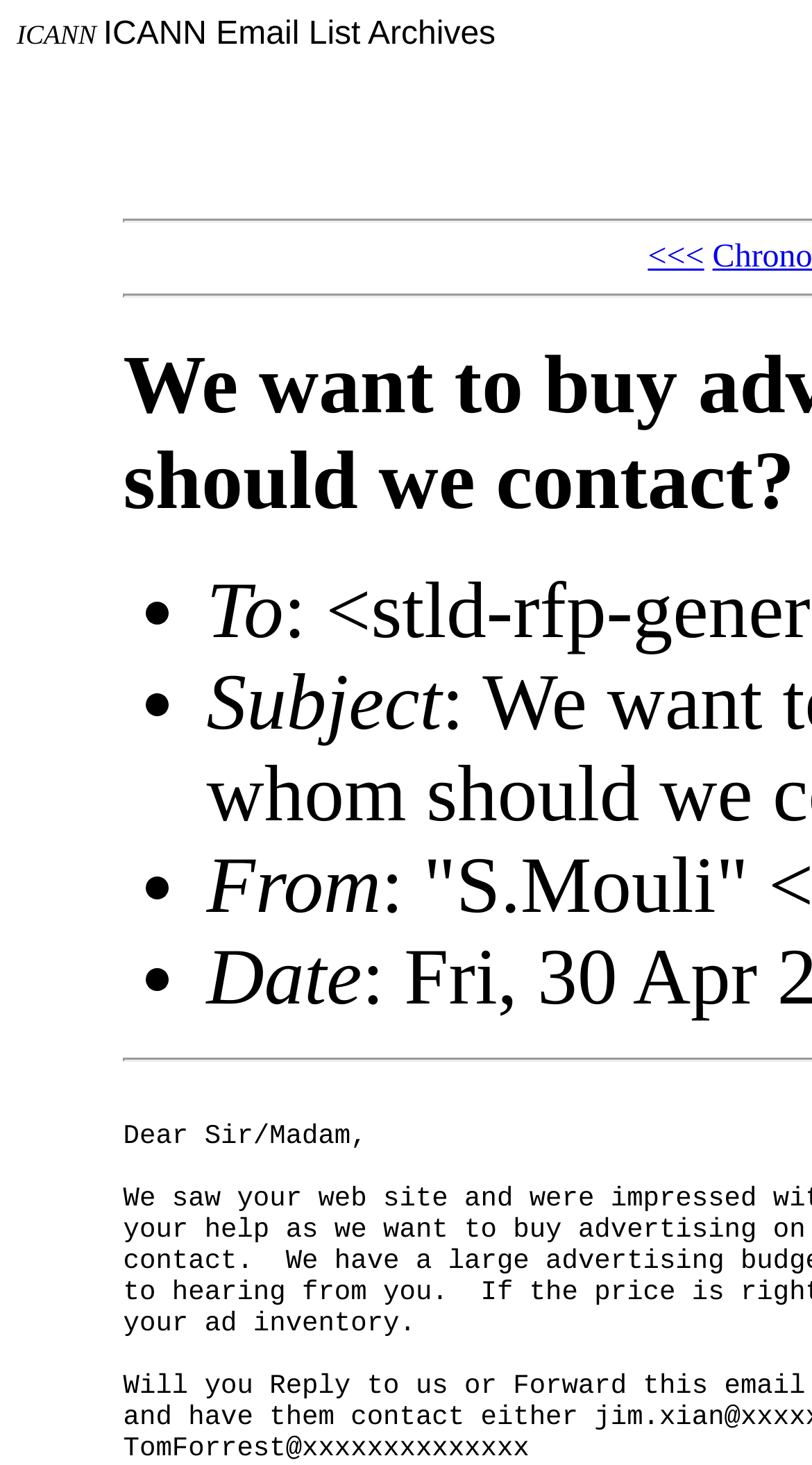Is there a navigation link on the webpage?
Answer the question in a detailed and comprehensive manner.

There is a link labeled '<<<' on the webpage, which suggests that it may be a navigation link, possibly leading to a previous page or a higher-level directory.